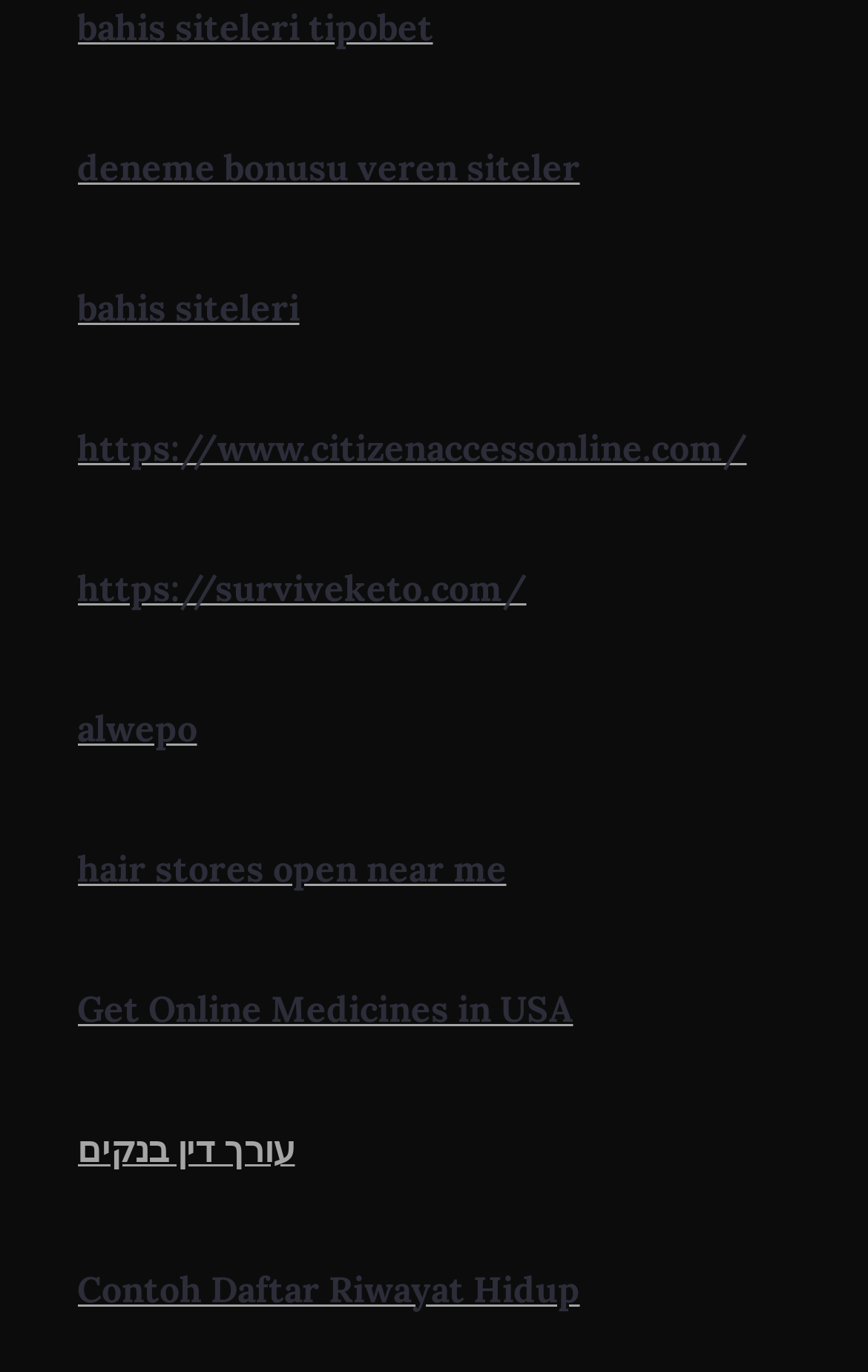What is the vertical position of the link 'hair stores open near me'?
Provide a well-explained and detailed answer to the question.

By comparing the y1 and y2 coordinates of the link 'hair stores open near me' with the other links, I can determine that it is located in the middle section of the webpage.